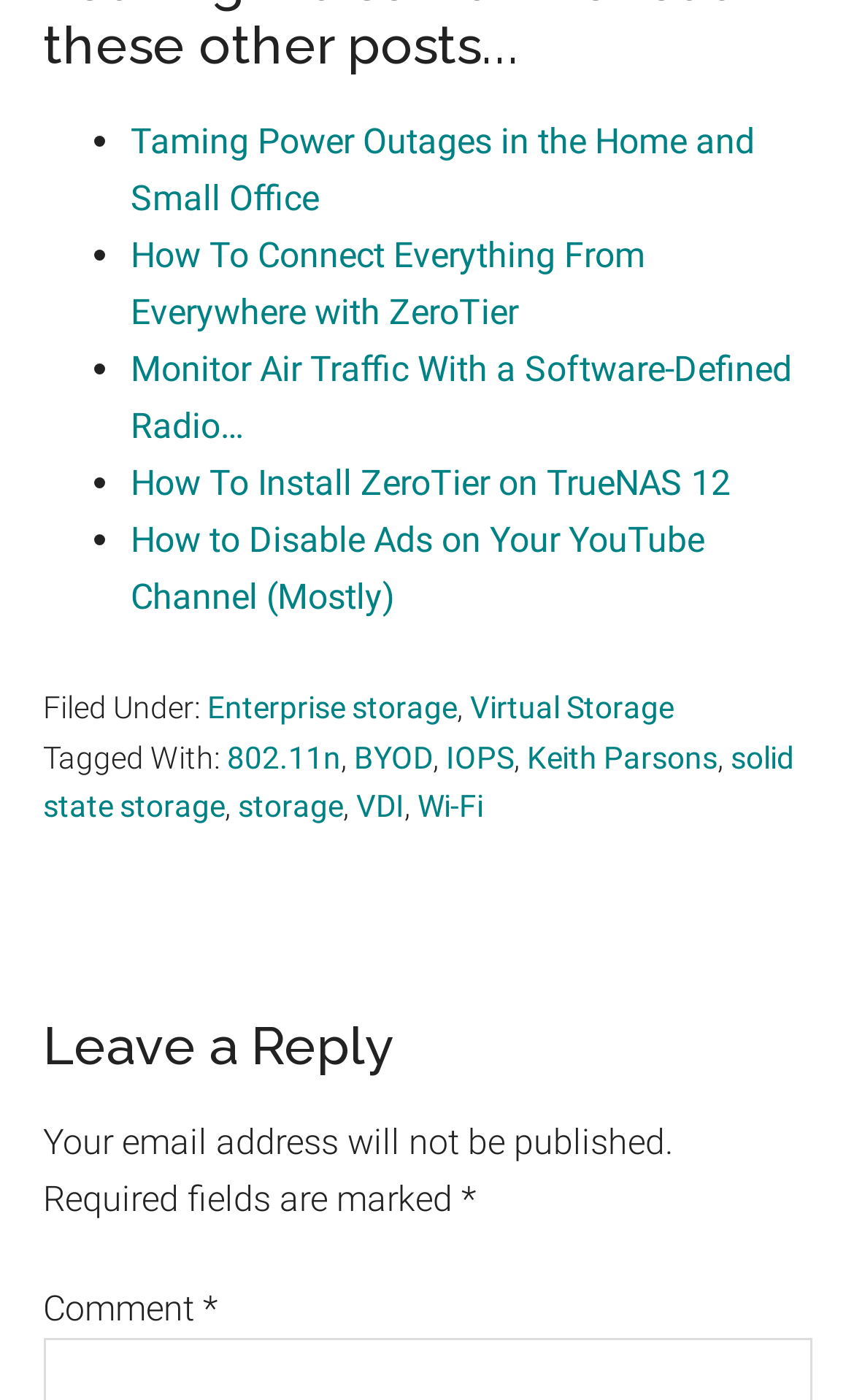Find the UI element described as: "solid state storage" and predict its bounding box coordinates. Ensure the coordinates are four float numbers between 0 and 1, [left, top, right, bottom].

[0.05, 0.528, 0.929, 0.589]